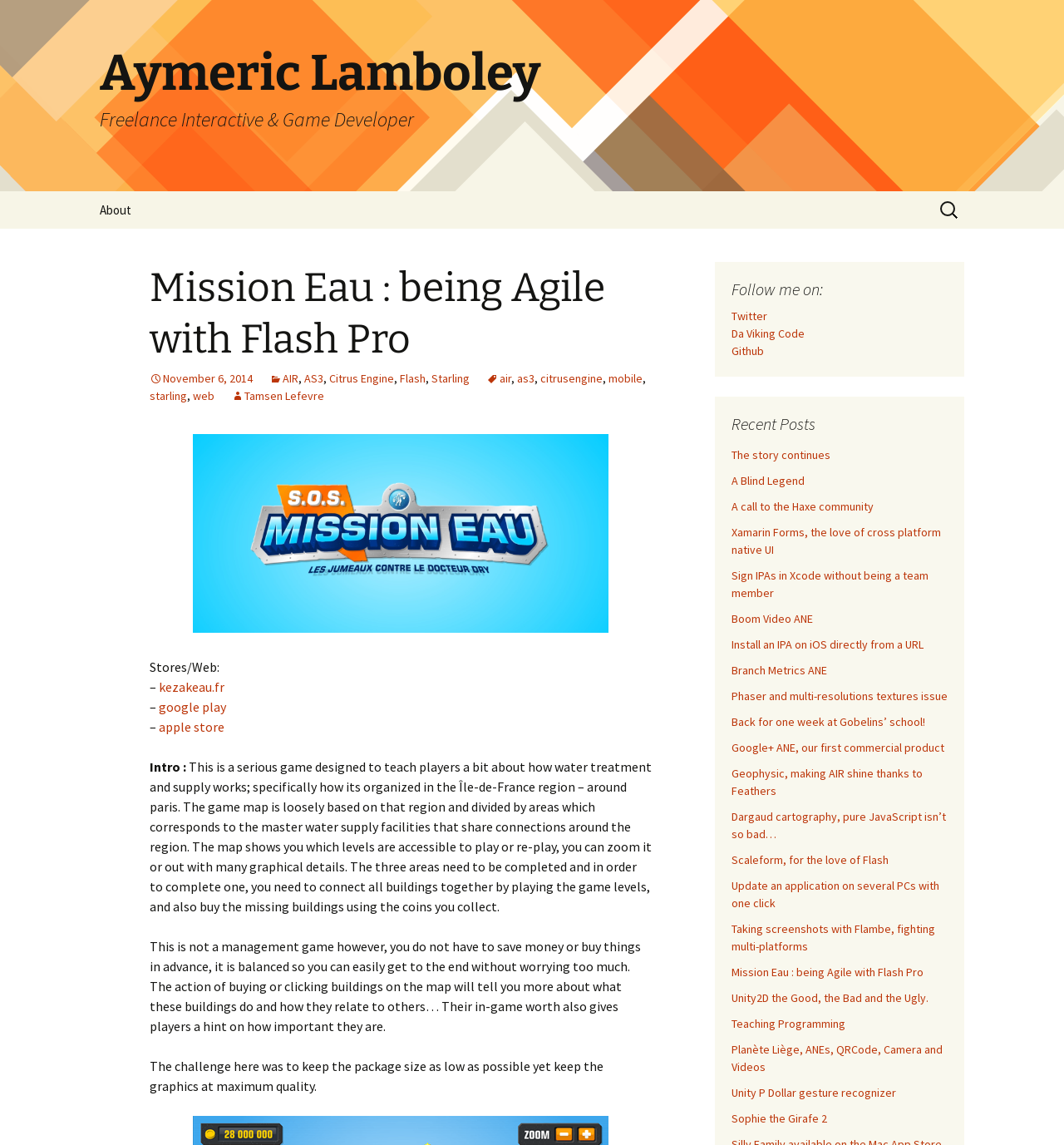What is the author's profession?
Provide a concise answer using a single word or phrase based on the image.

Freelance Interactive & Game Developer